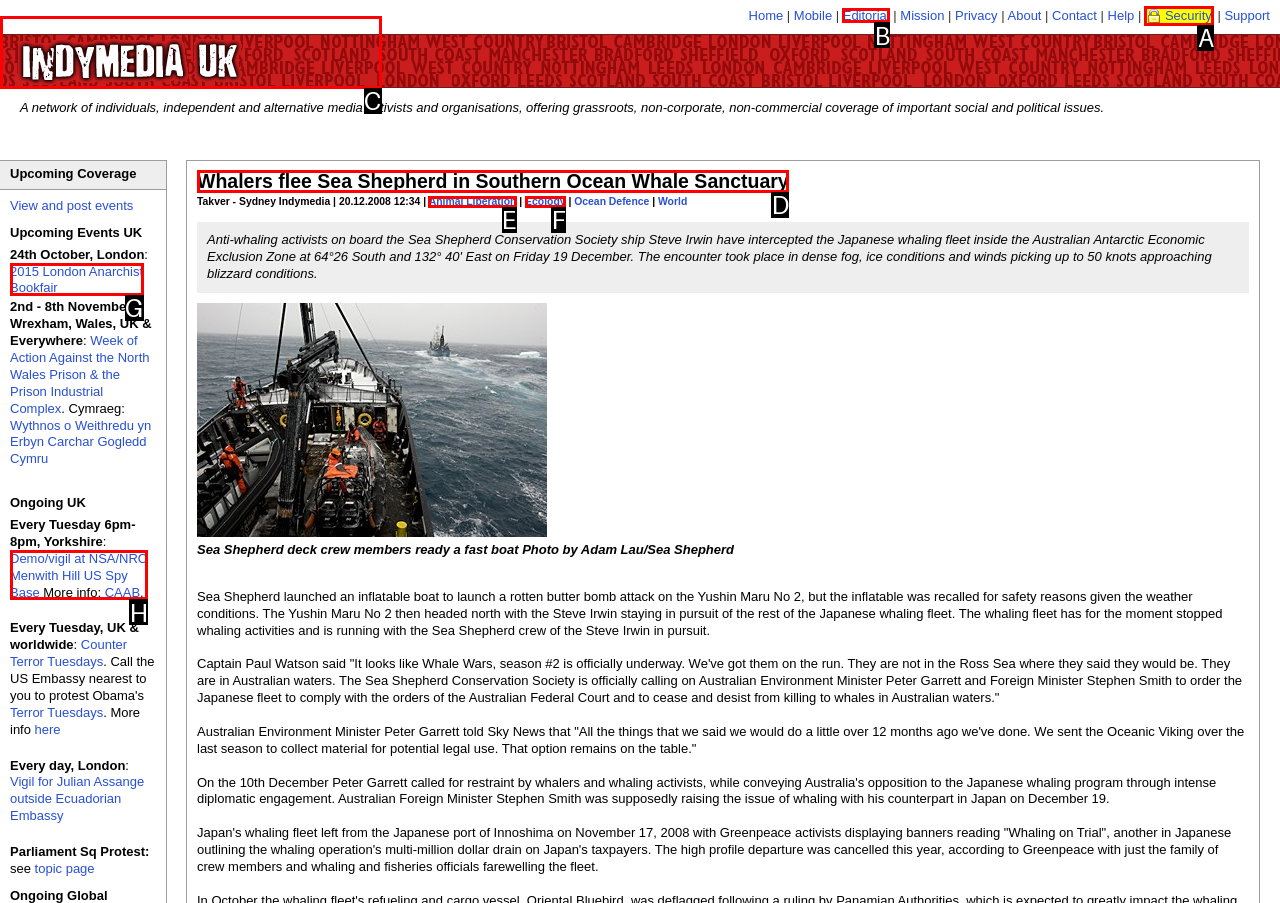Choose the letter of the option that needs to be clicked to perform the task: View the 'Editorial' page. Answer with the letter.

B